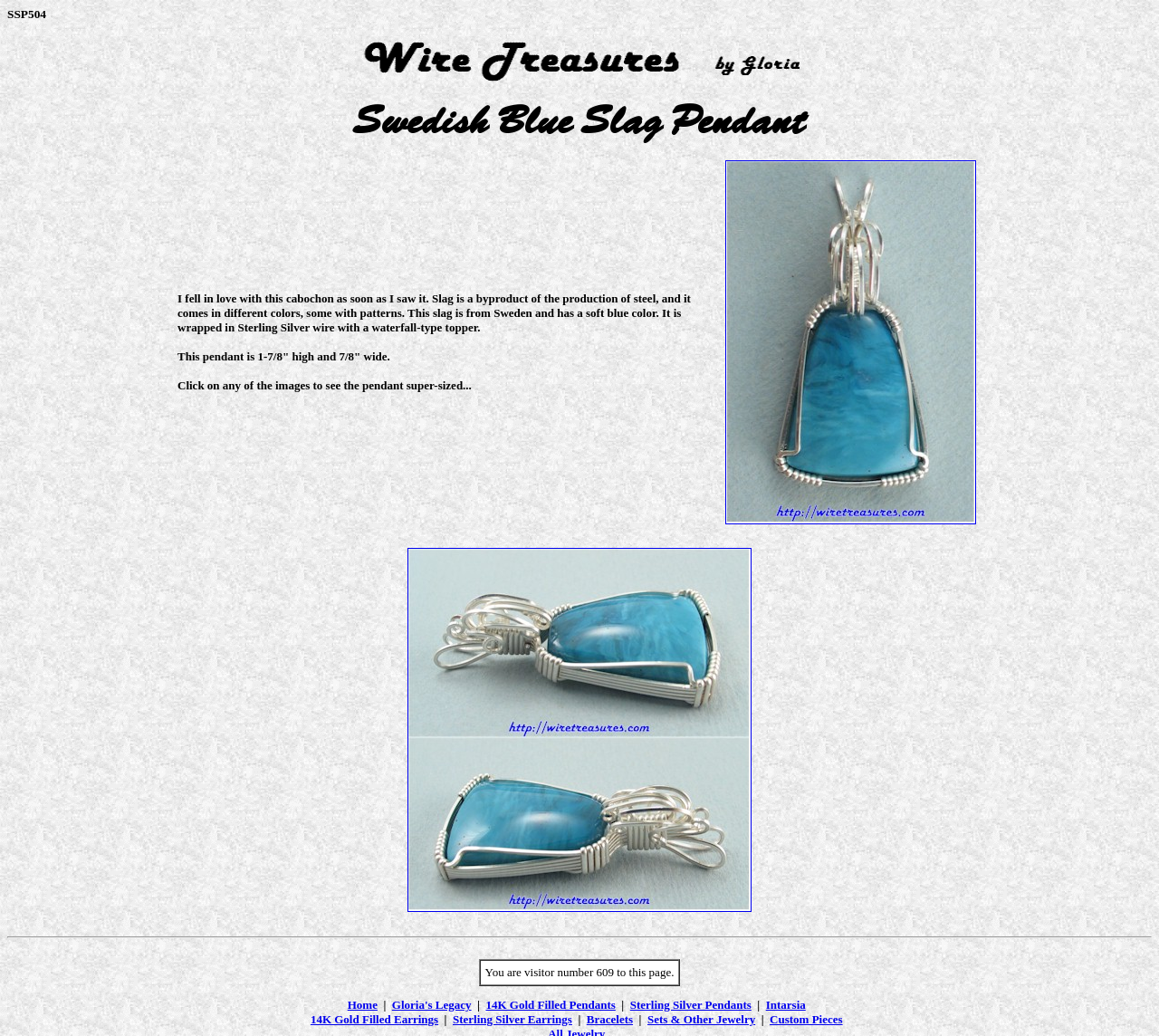Given the element description, predict the bounding box coordinates in the format (top-left x, top-left y, bottom-right x, bottom-right y). Make sure all values are between 0 and 1. Here is the element description: alt="Wire Treasures by Gloria"

[0.311, 0.075, 0.689, 0.088]